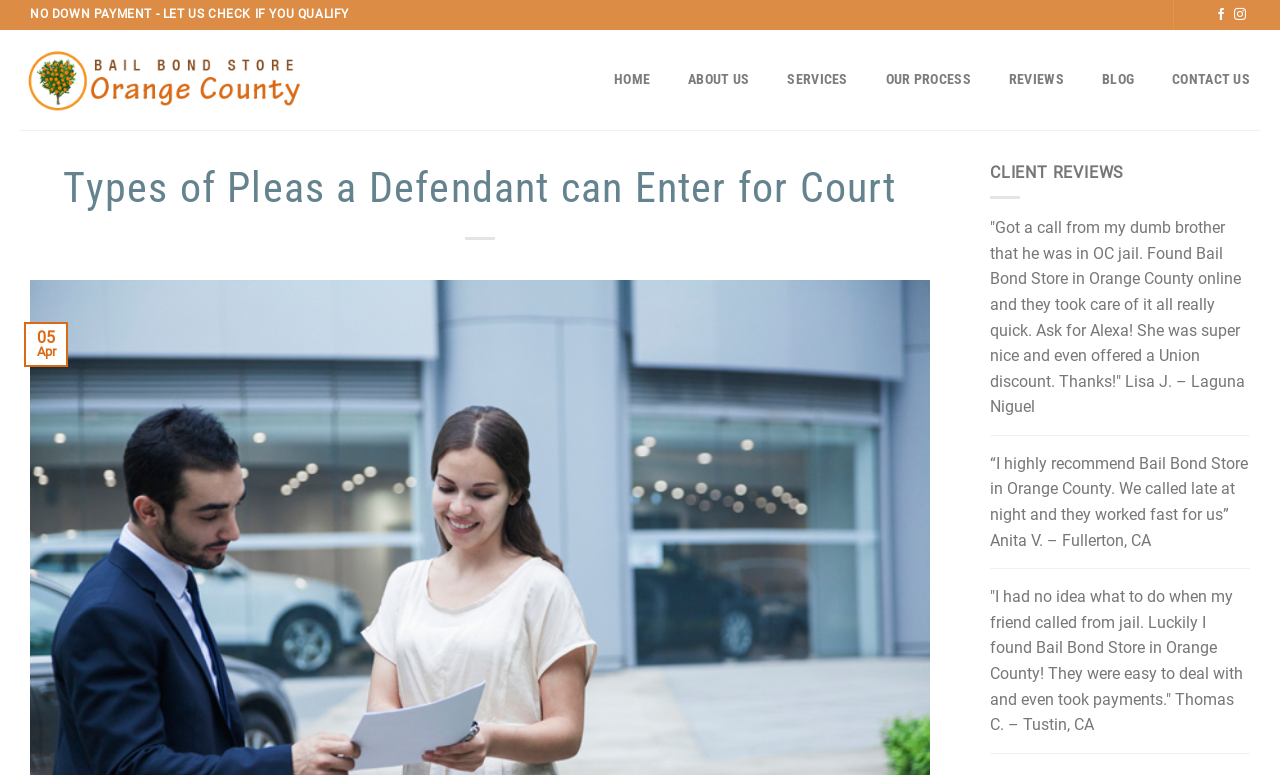Please find the bounding box coordinates of the element that you should click to achieve the following instruction: "Click on the 'BLOG' link". The coordinates should be presented as four float numbers between 0 and 1: [left, top, right, bottom].

[0.861, 0.08, 0.886, 0.126]